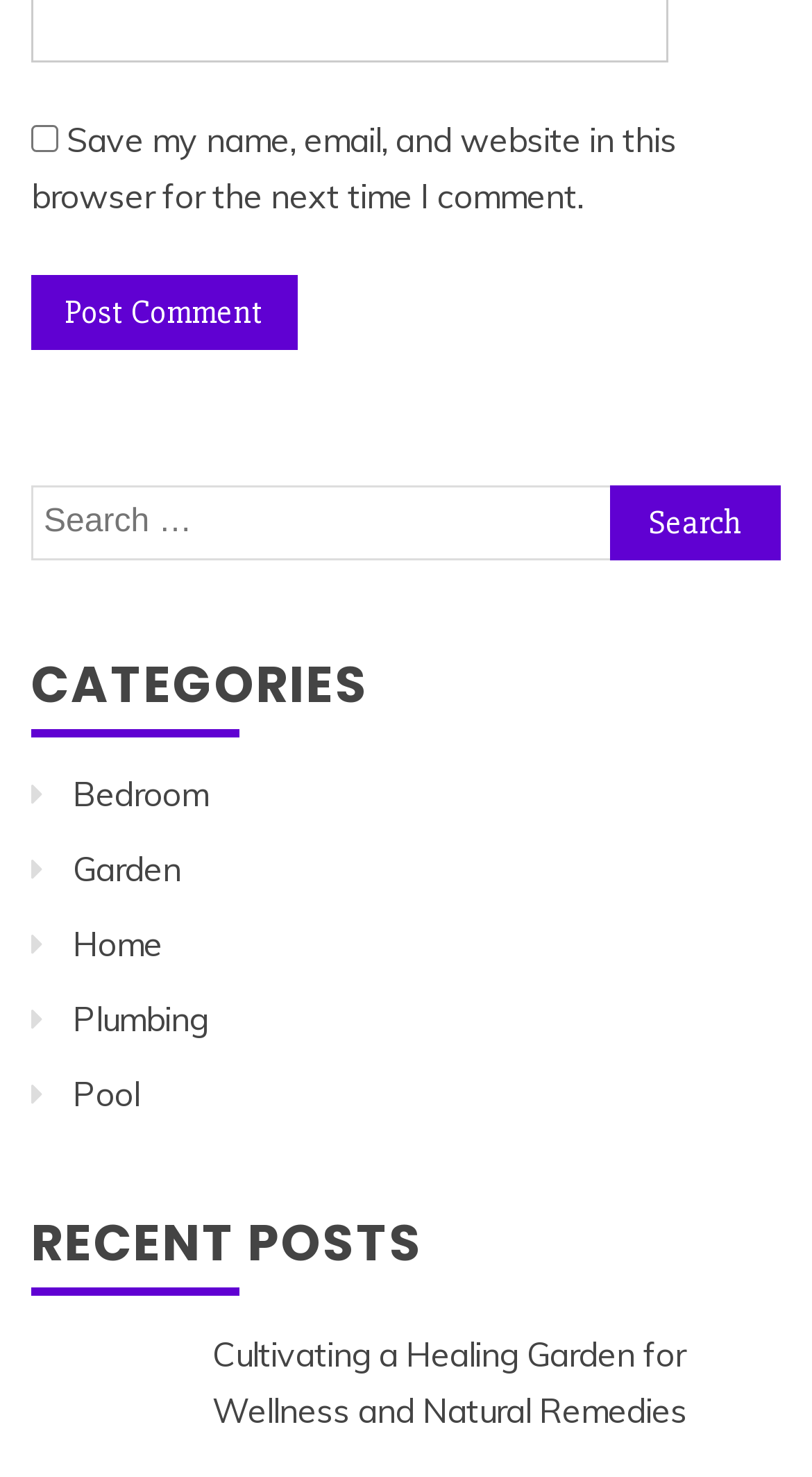Respond concisely with one word or phrase to the following query:
What is the title of the recent post?

Cultivating a Healing Garden